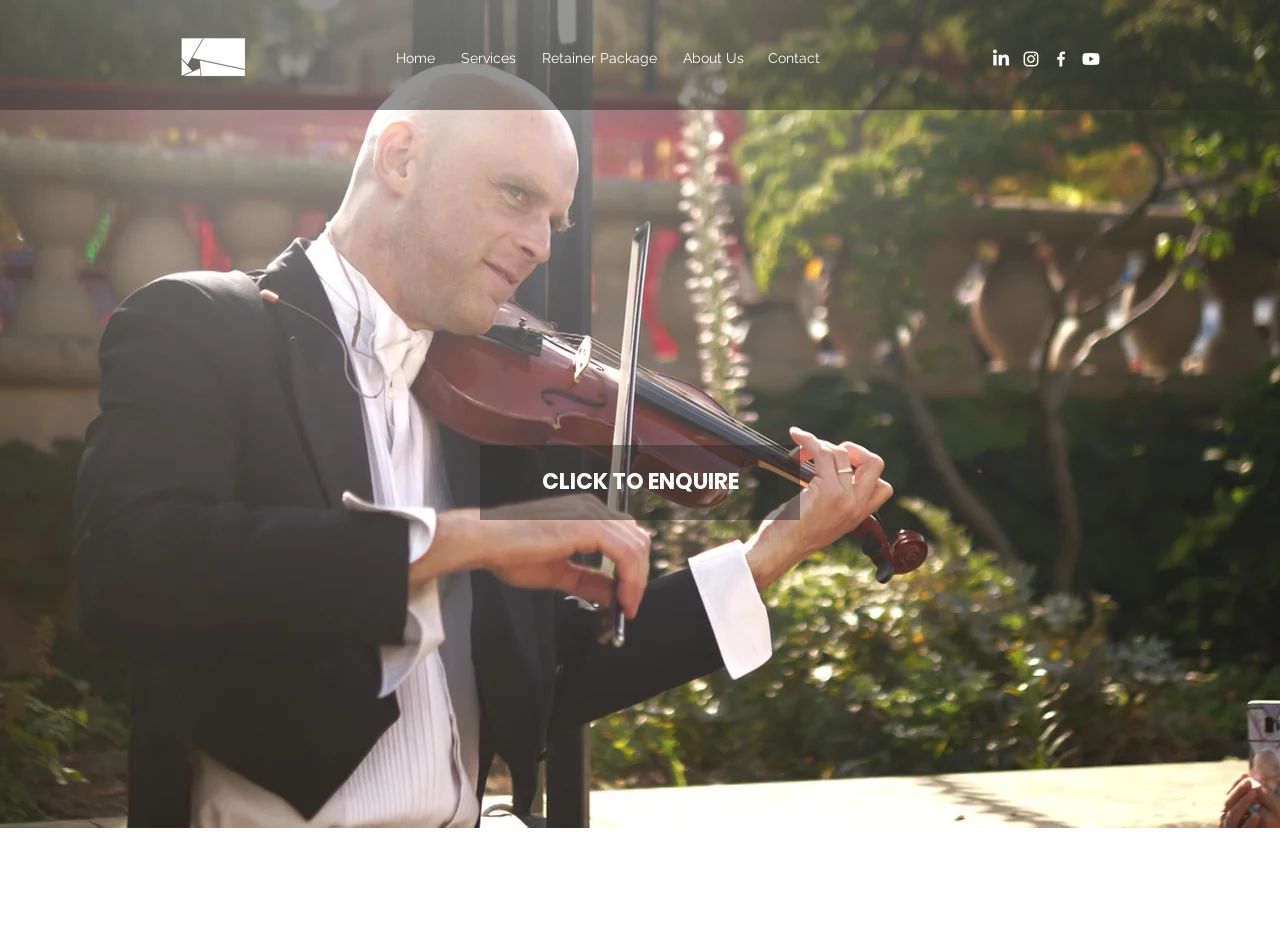Can you specify the bounding box coordinates of the area that needs to be clicked to fulfill the following instruction: "Click the CLICK TO ENQUIRE link"?

[0.375, 0.47, 0.625, 0.55]